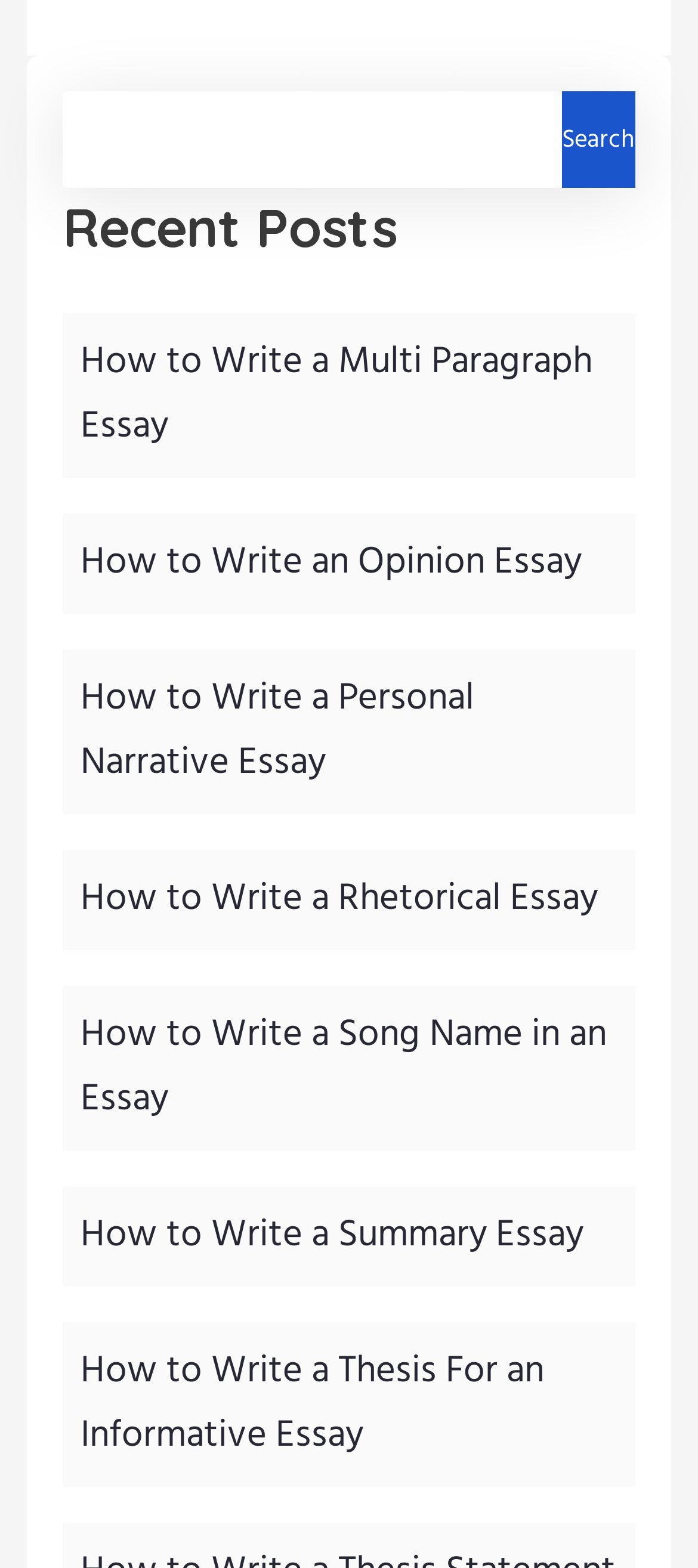Could you indicate the bounding box coordinates of the region to click in order to complete this instruction: "click the search button".

[0.805, 0.058, 0.91, 0.12]